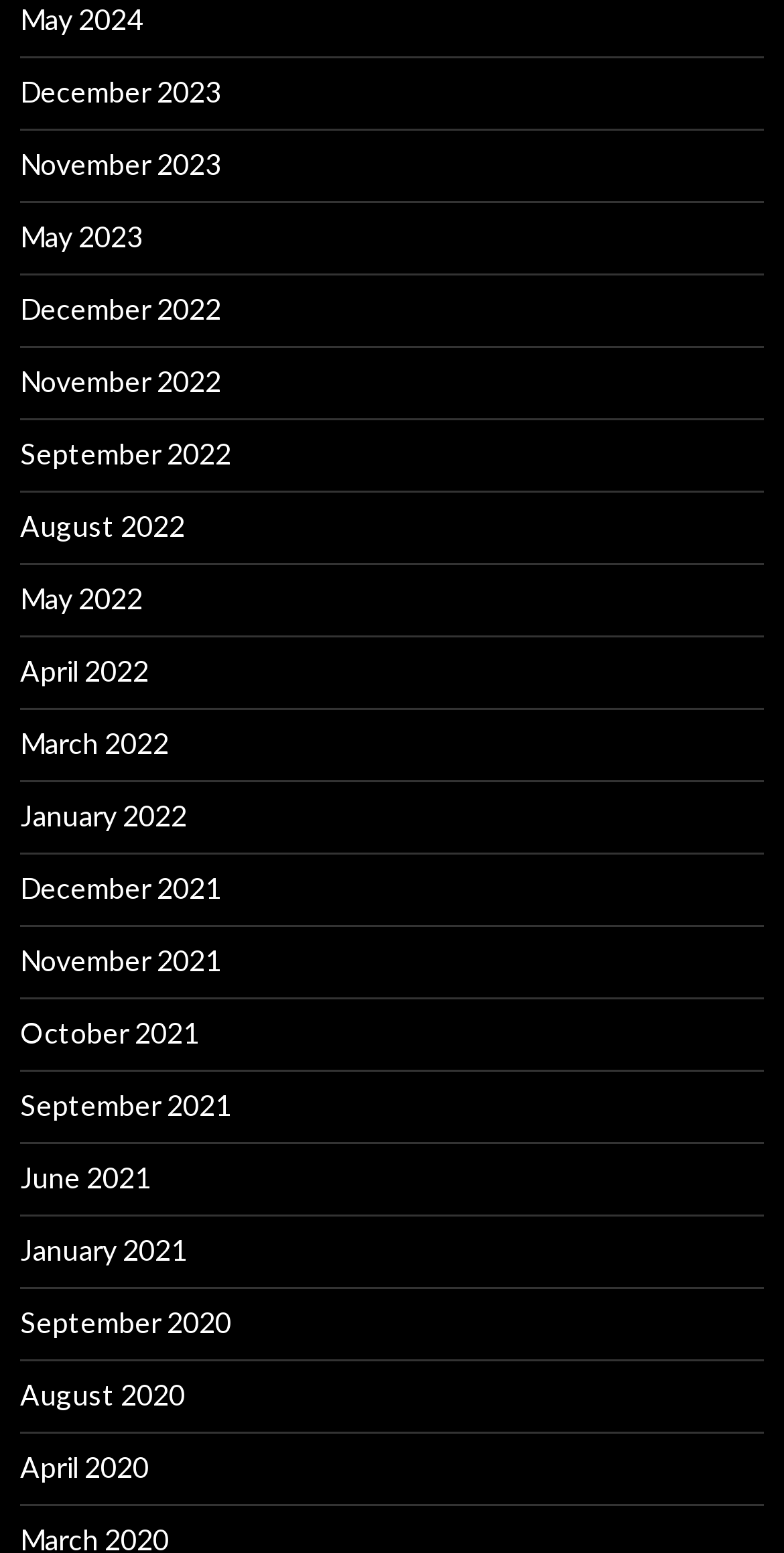How many months are listed for the year 2022?
Please ensure your answer is as detailed and informative as possible.

I counted the links for the year 2022 and found that there are five links, one for January 2022, one for March 2022, one for April 2022, one for August 2022, and one for September 2022.